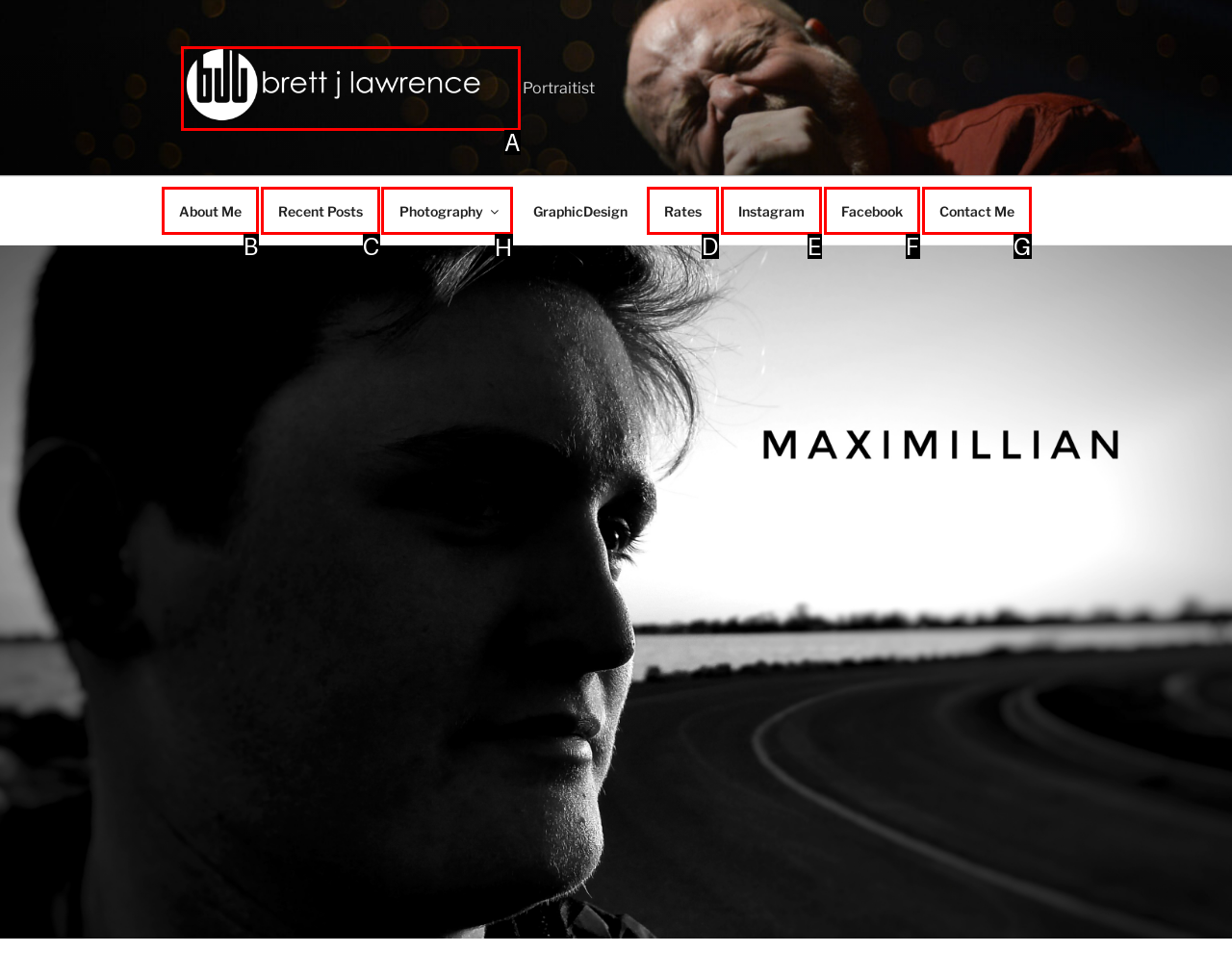From the given options, tell me which letter should be clicked to complete this task: go to Photography
Answer with the letter only.

H